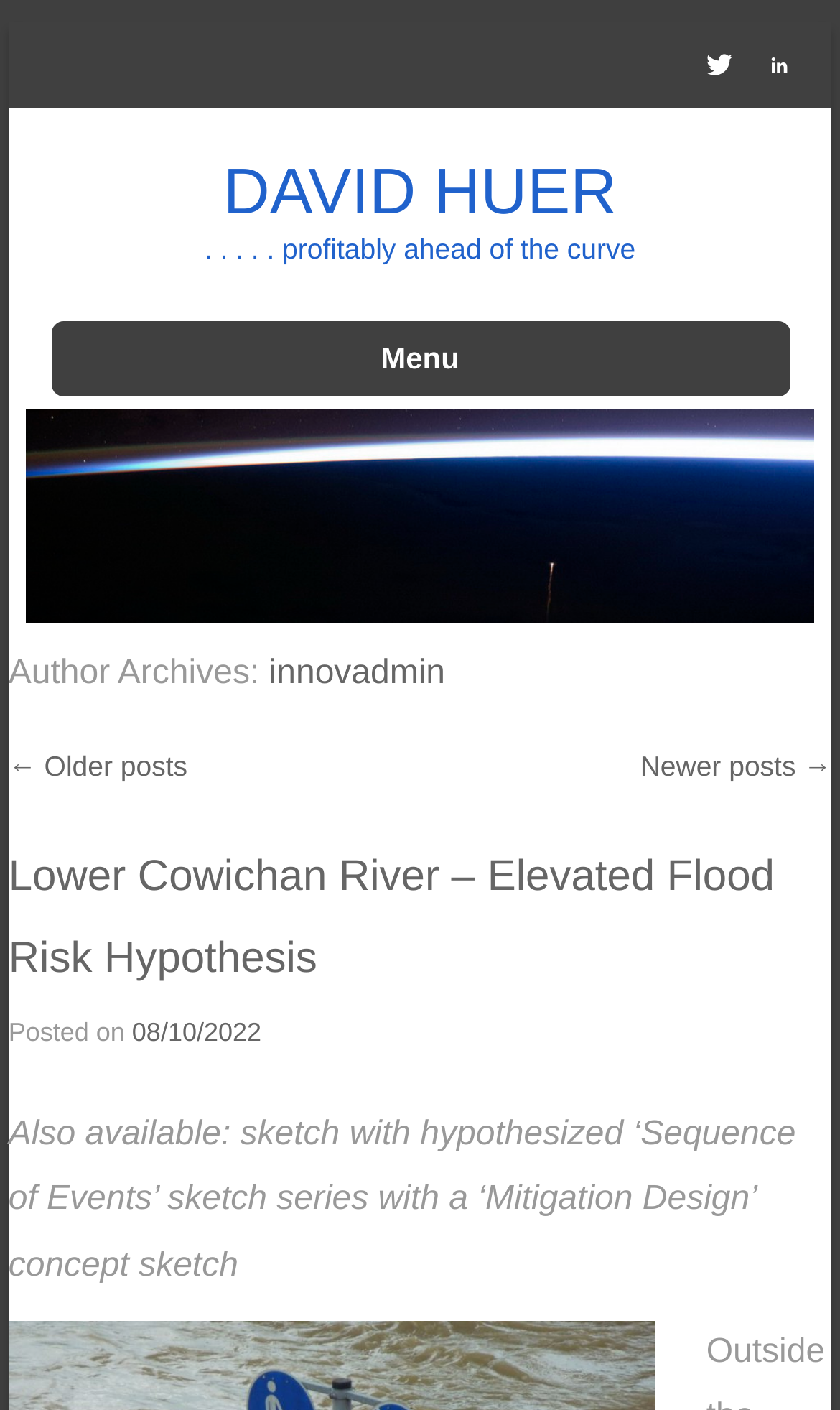Locate the bounding box coordinates of the element that should be clicked to execute the following instruction: "view older posts".

[0.01, 0.532, 0.223, 0.555]